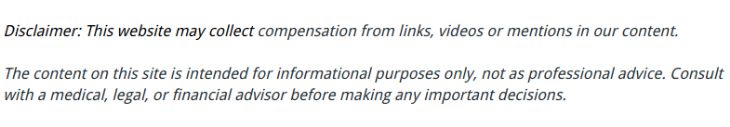Based on the image, provide a detailed and complete answer to the question: 
What type of magazine is the article from?

The article is from Recreation Magazine, which suggests that the publication focuses on recreational activities and hobbies, and the article about building a backyard tennis court is likely one of the topics covered in the magazine.